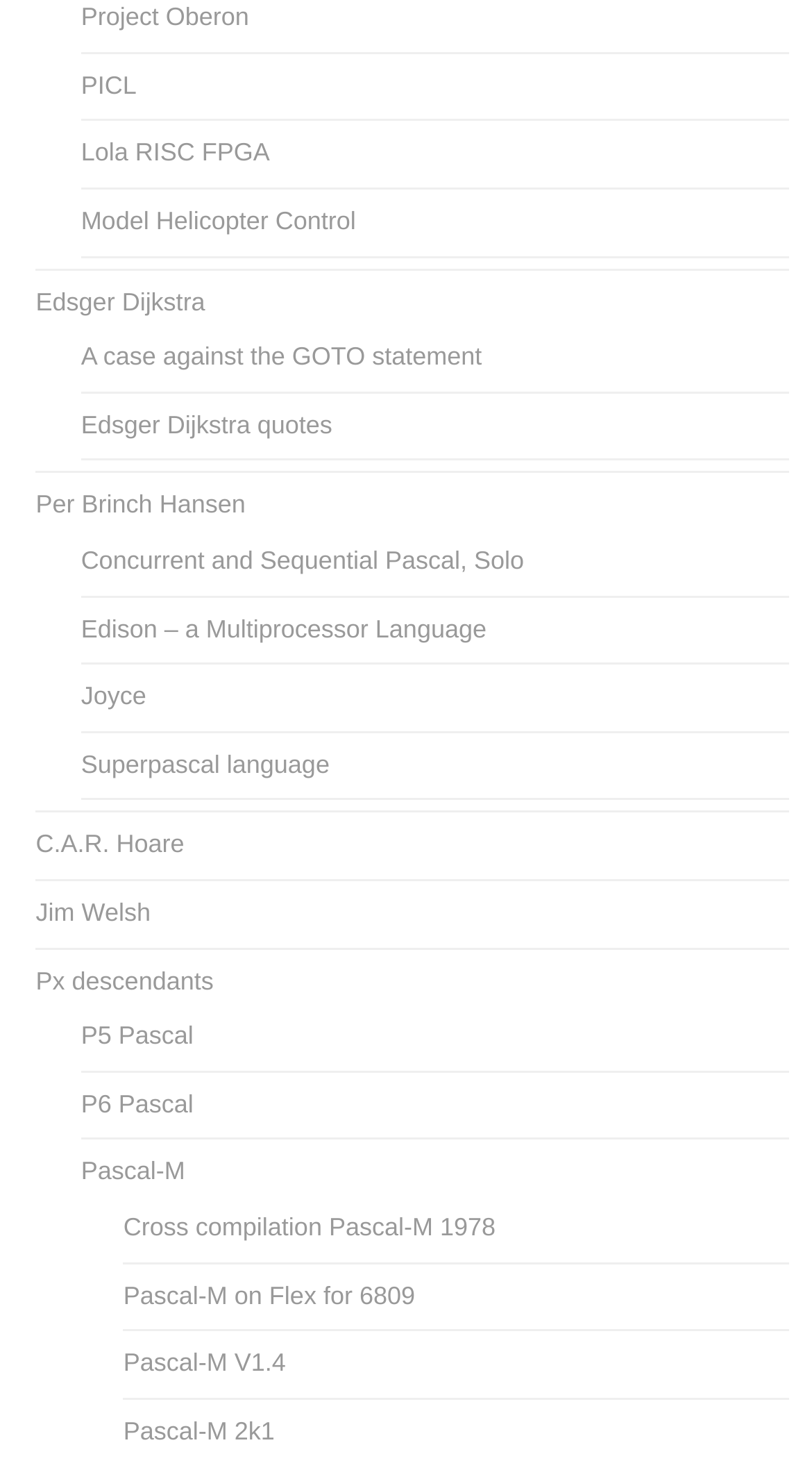How many links are related to people?
Answer the question with a single word or phrase by looking at the picture.

5